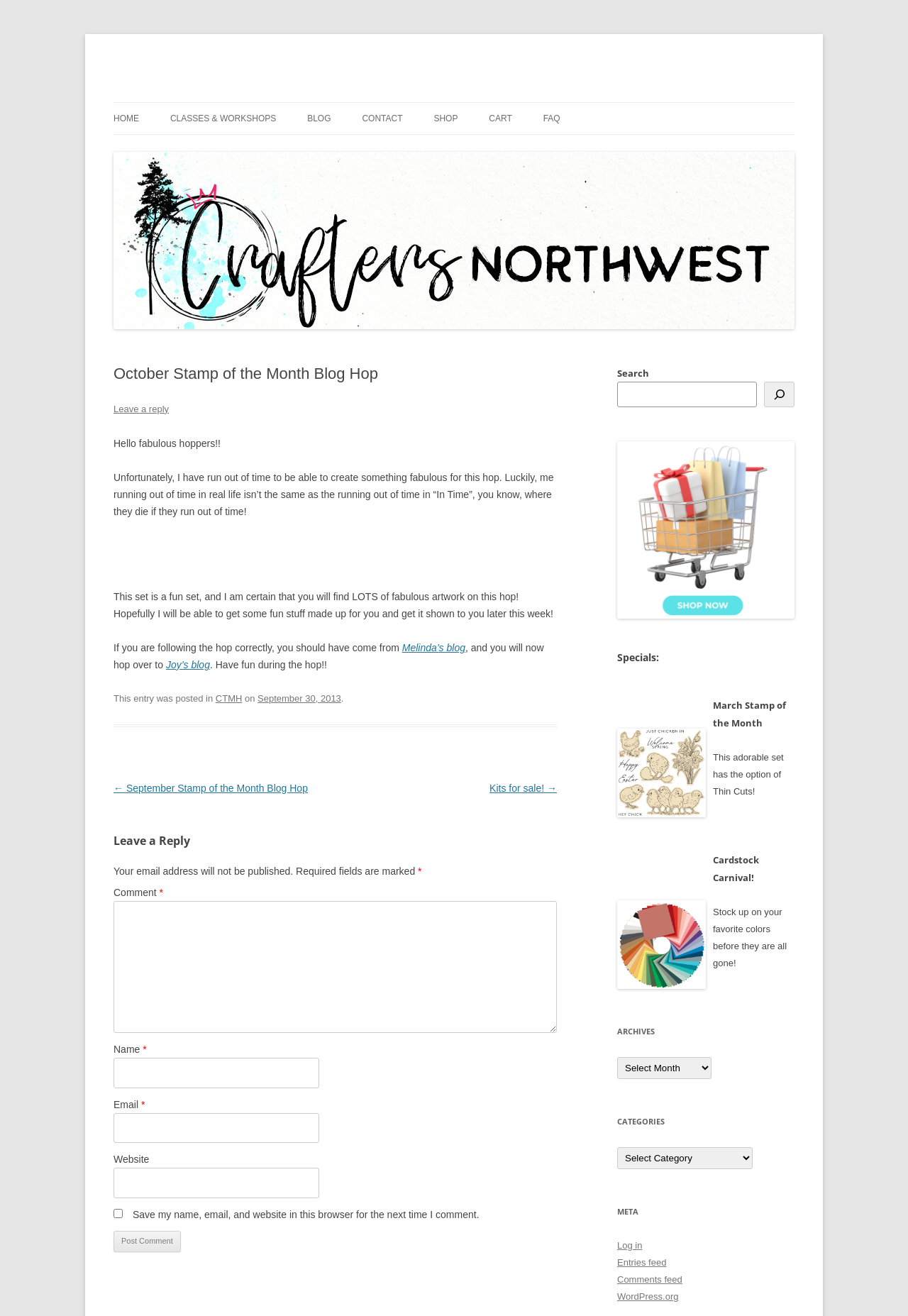Based on the description "Comments feed", find the bounding box of the specified UI element.

[0.68, 0.968, 0.751, 0.976]